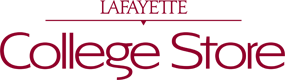Please reply with a single word or brief phrase to the question: 
What is the font style of the logo?

Elegant